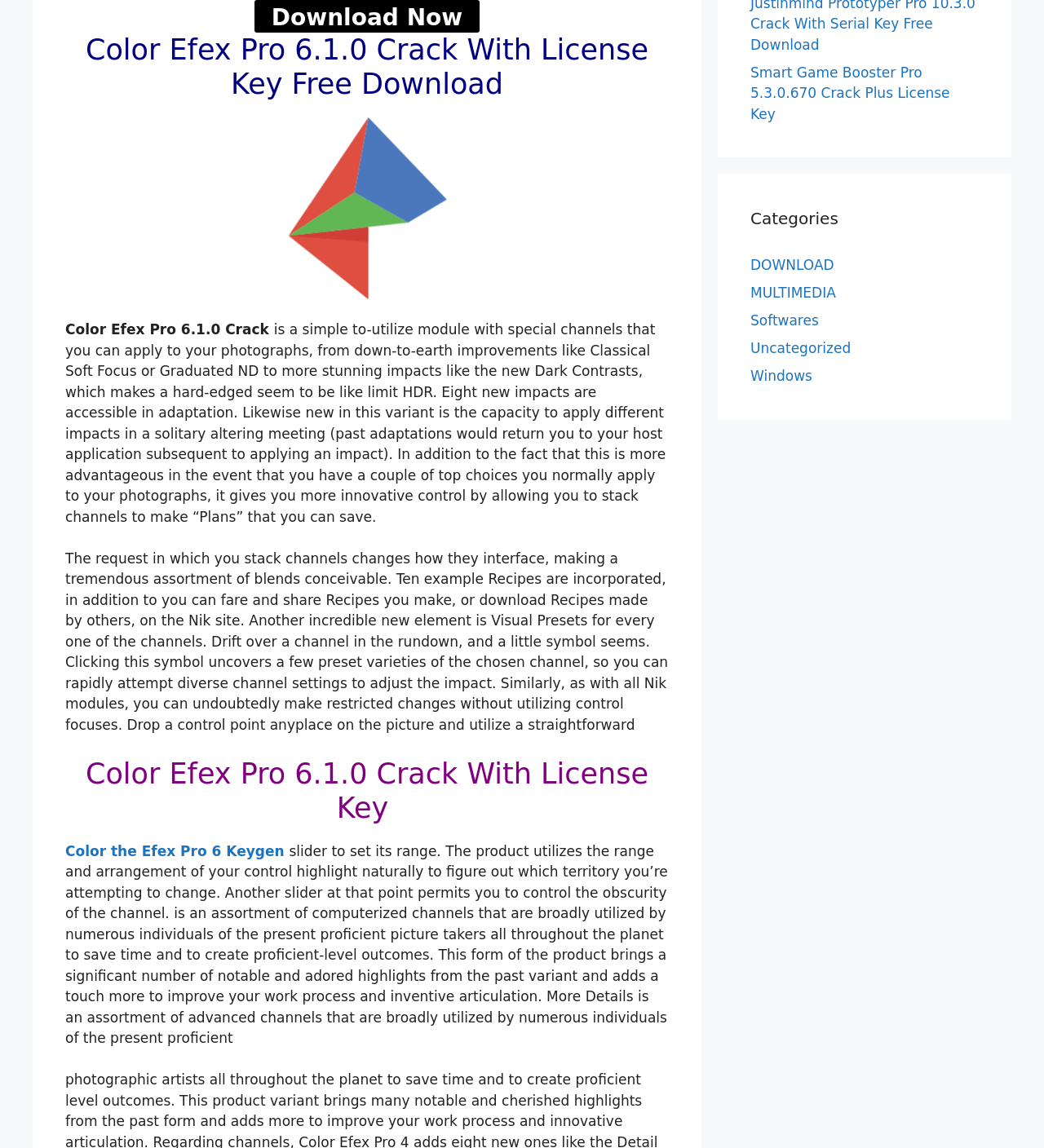For the given element description Uncategorized, determine the bounding box coordinates of the UI element. The coordinates should follow the format (top-left x, top-left y, bottom-right x, bottom-right y) and be within the range of 0 to 1.

[0.719, 0.296, 0.815, 0.31]